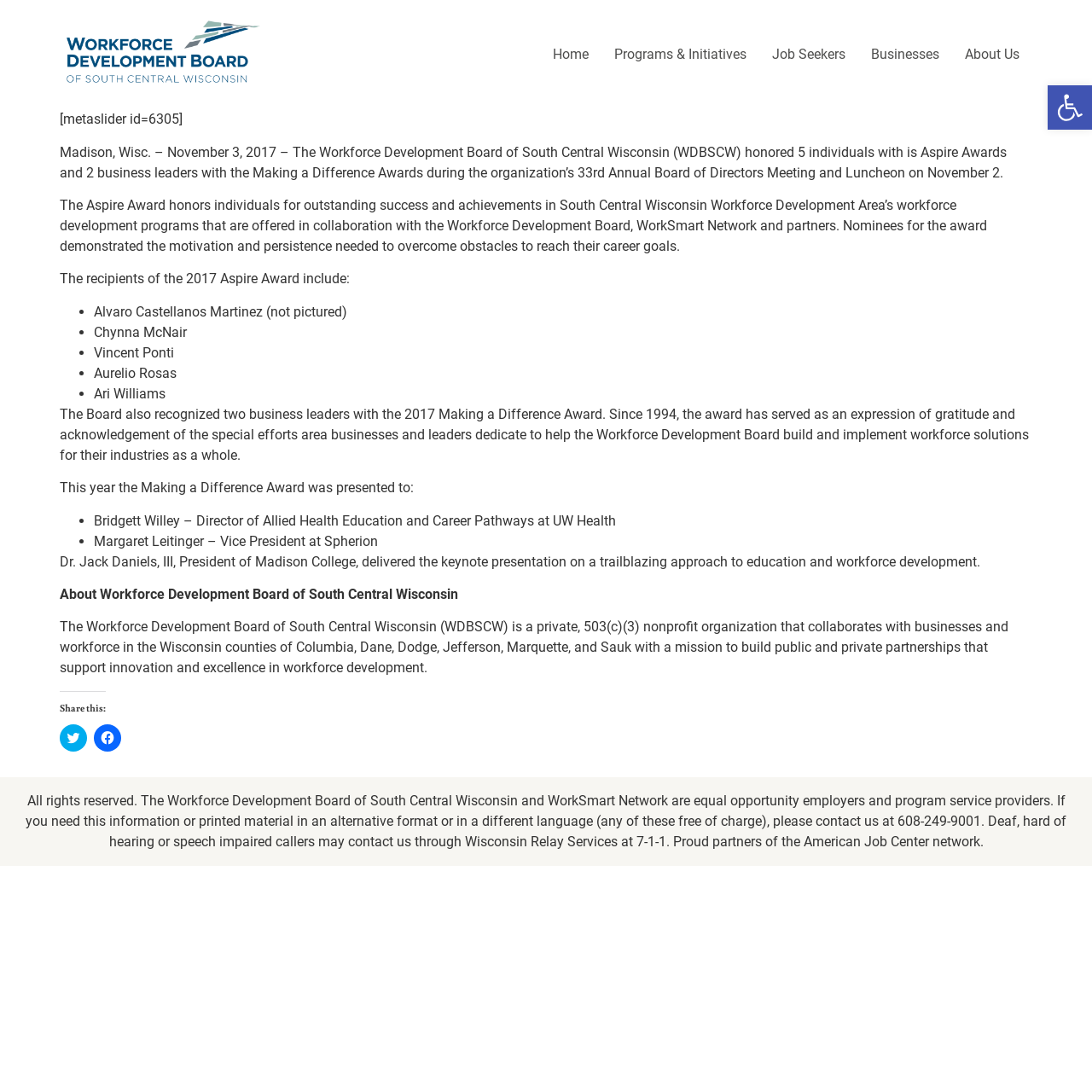Please identify the bounding box coordinates of the element I need to click to follow this instruction: "Go to Home".

[0.495, 0.034, 0.551, 0.066]